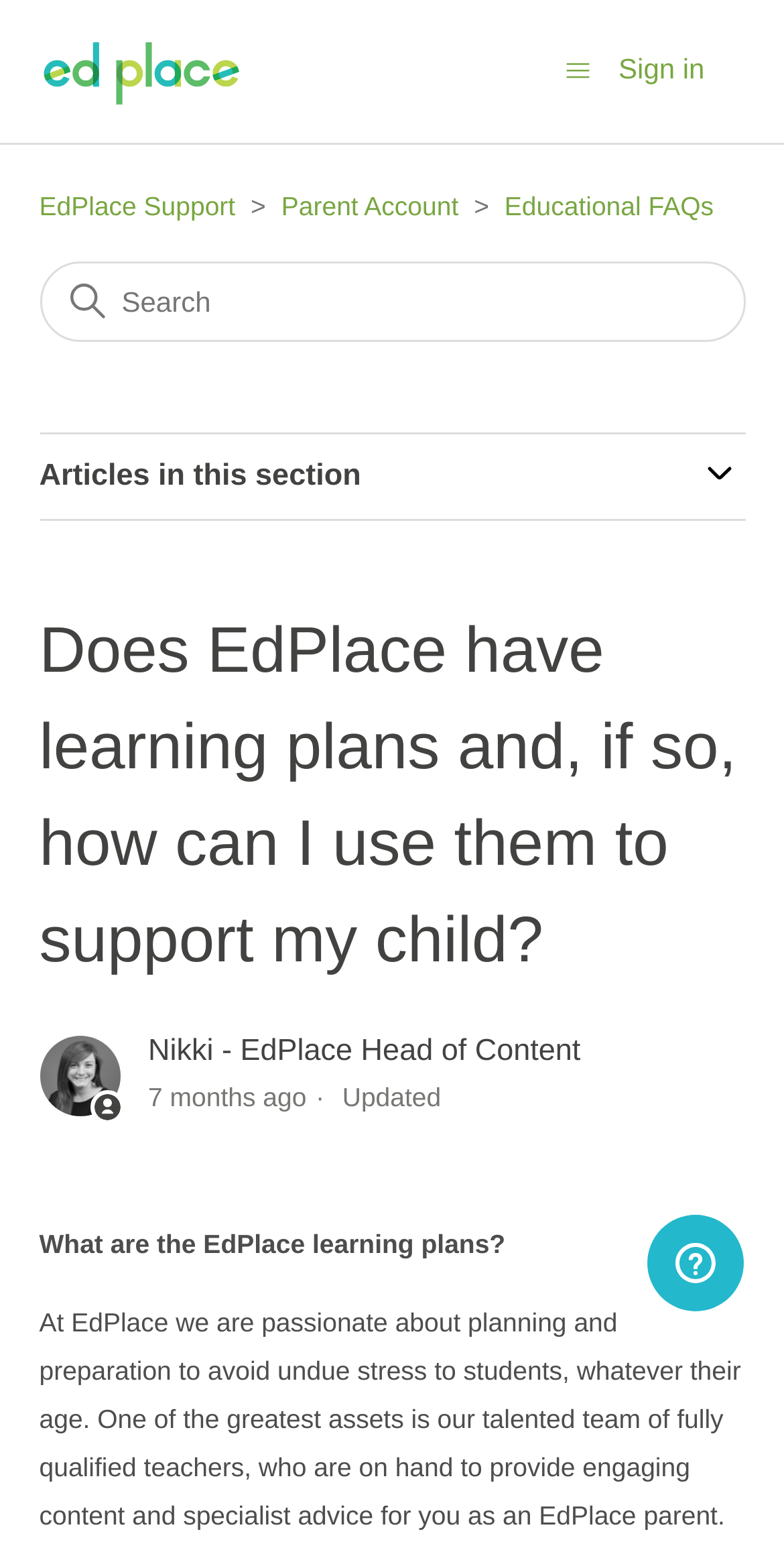Please predict the bounding box coordinates of the element's region where a click is necessary to complete the following instruction: "Search for something". The coordinates should be represented by four float numbers between 0 and 1, i.e., [left, top, right, bottom].

[0.05, 0.168, 0.95, 0.219]